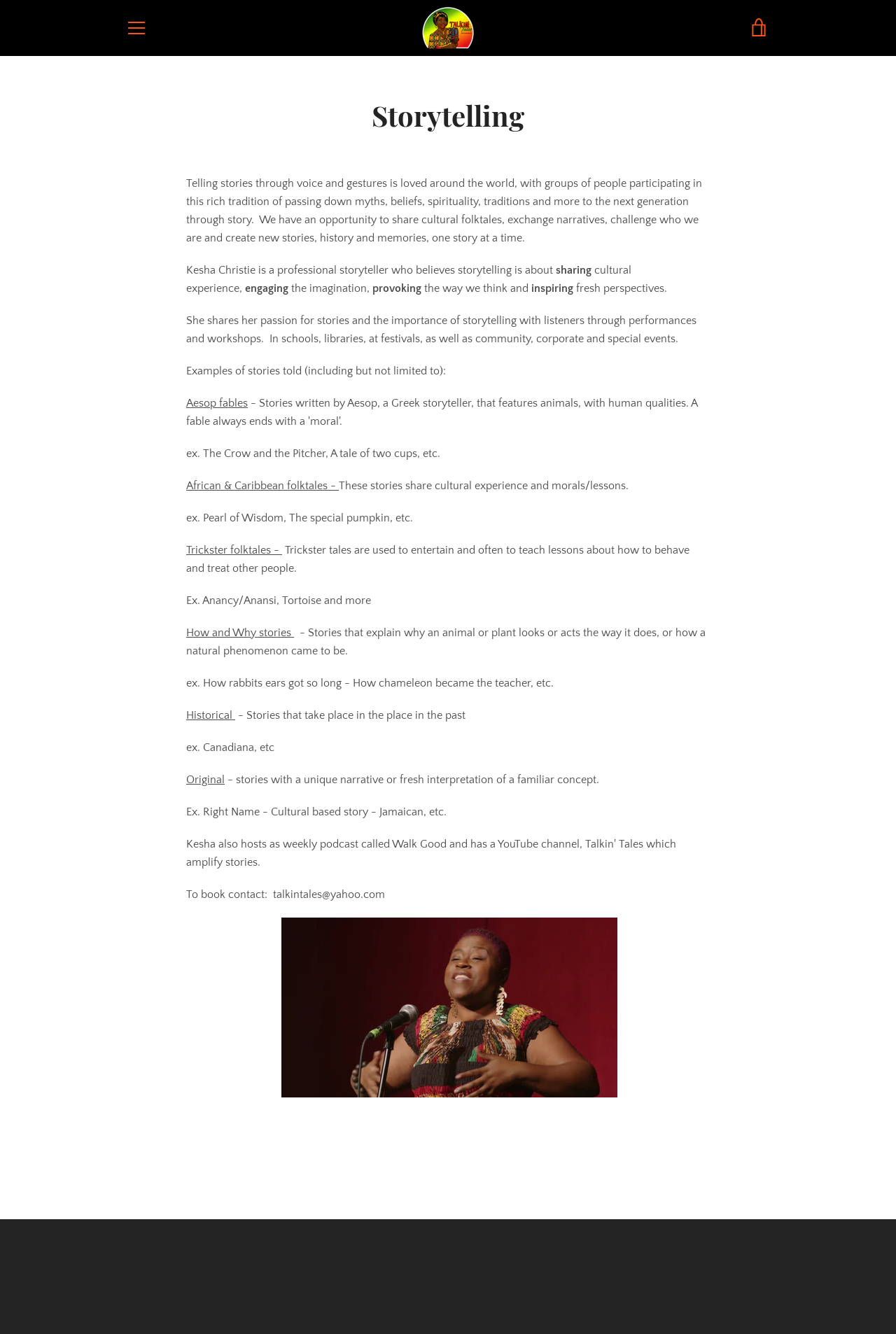Consider the image and give a detailed and elaborate answer to the question: 
What types of stories does Kesha Christie tell?

The answer can be found in the StaticText elements with the text 'Examples of stories told (including but not limited to):', 'Aesop fables', 'African & Caribbean folktales -', etc. which are located in the main section of the webpage.